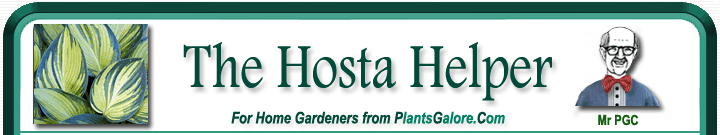Who is the character illustration labeled as?
Provide a comprehensive and detailed answer to the question.

The caption specifically mentions that the character illustration is labeled as 'Mr PGC', adding a personable touch and suggesting expertise and a friendly approach to gardening advice.